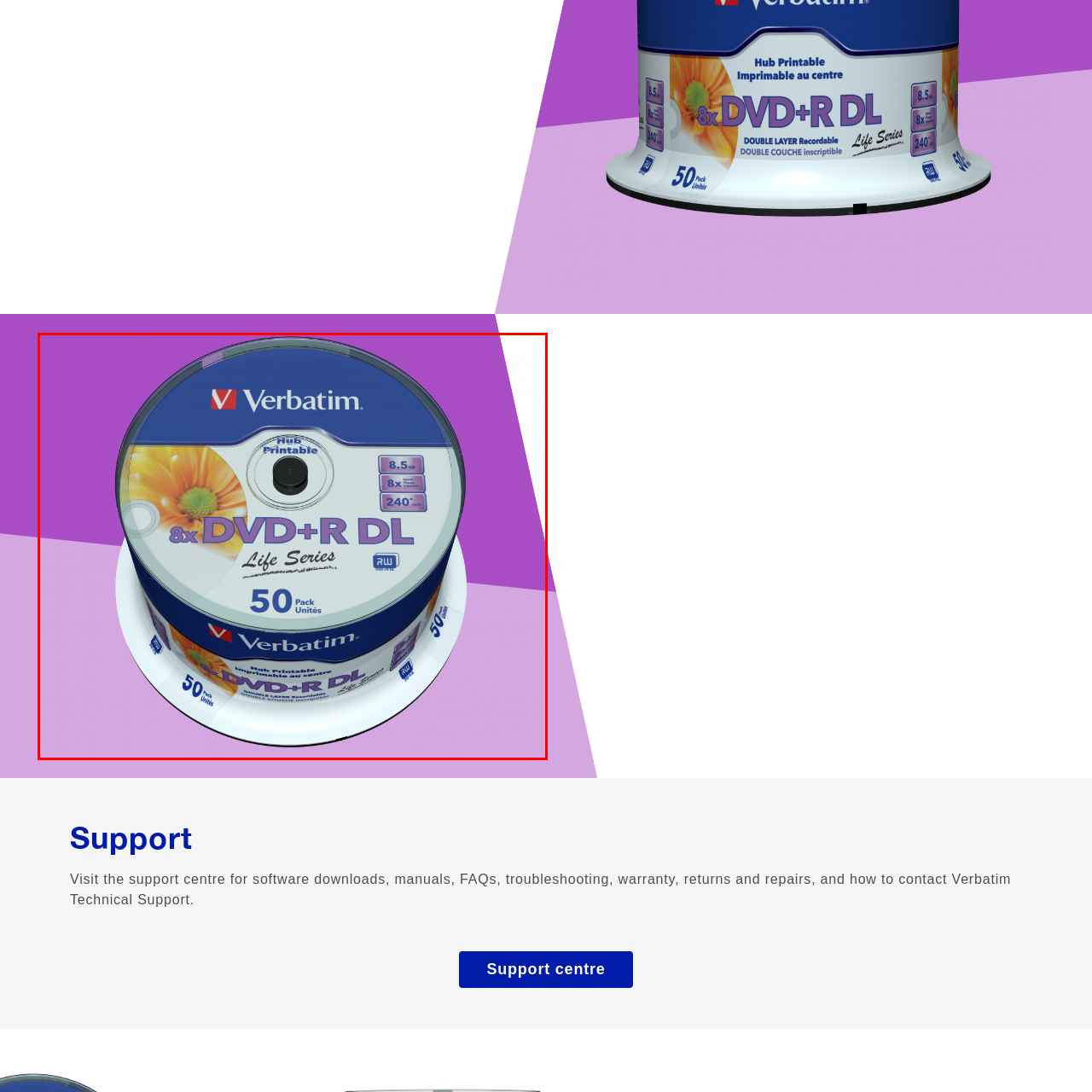Provide a comprehensive description of the image highlighted within the red bounding box.

The image showcases a spindle of Verbatim DVD+R Double Layer discs from the Life Series. This 50-pack includes discs that are hub printable, allowing for customized surface designs. Each disc has a capacity of 8.5GB, a speed of 8x for efficient data transfer, and is designed for long-term storage with a lifespan suitable for both personal and professional use. The packaging features vibrant colors, including a floral design, which not only highlights its aesthetic appeal but also represents the quality and reliability associated with the Verbatim brand.